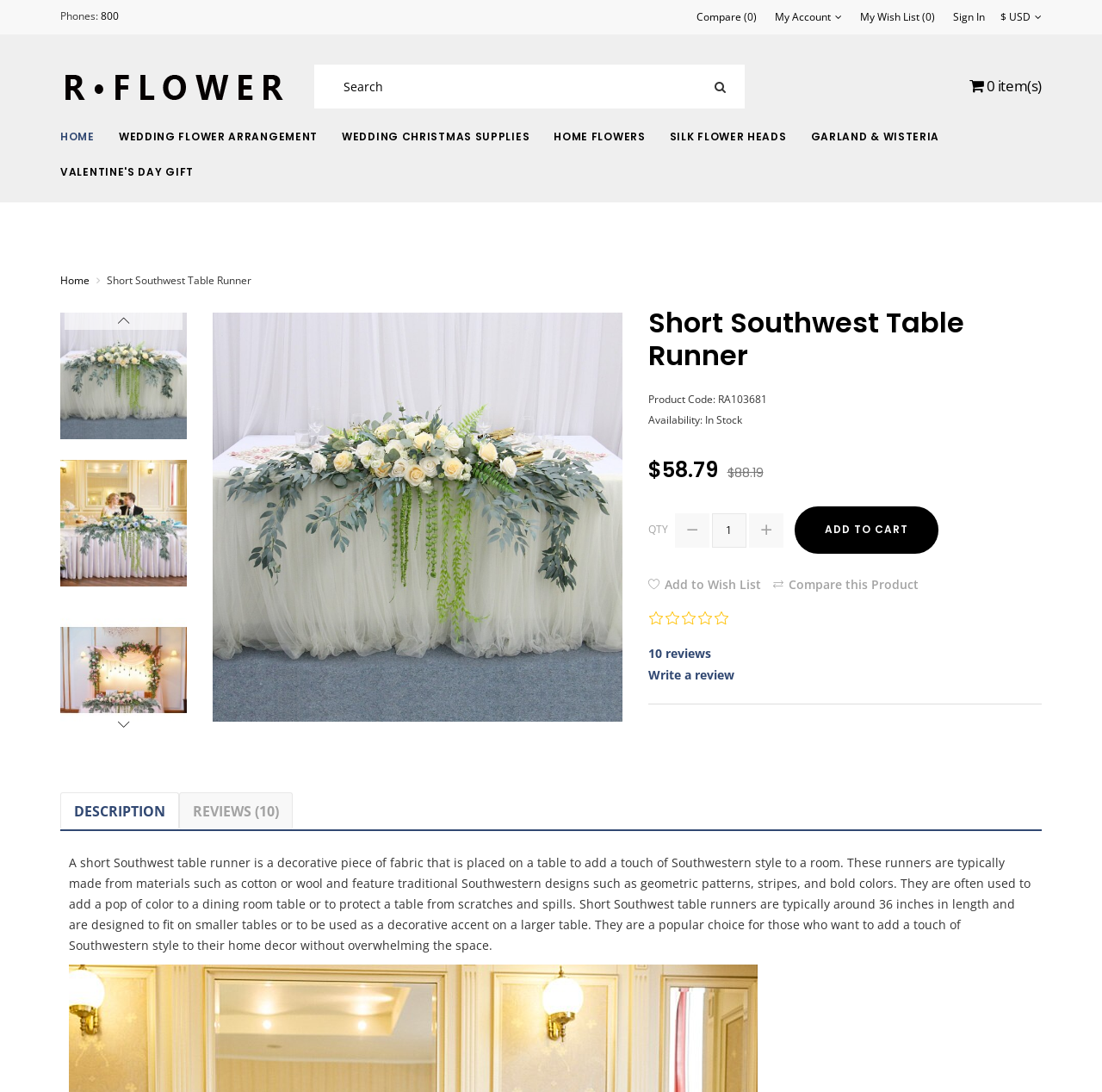Provide your answer in one word or a succinct phrase for the question: 
What is the product code of the table runner?

RA103681